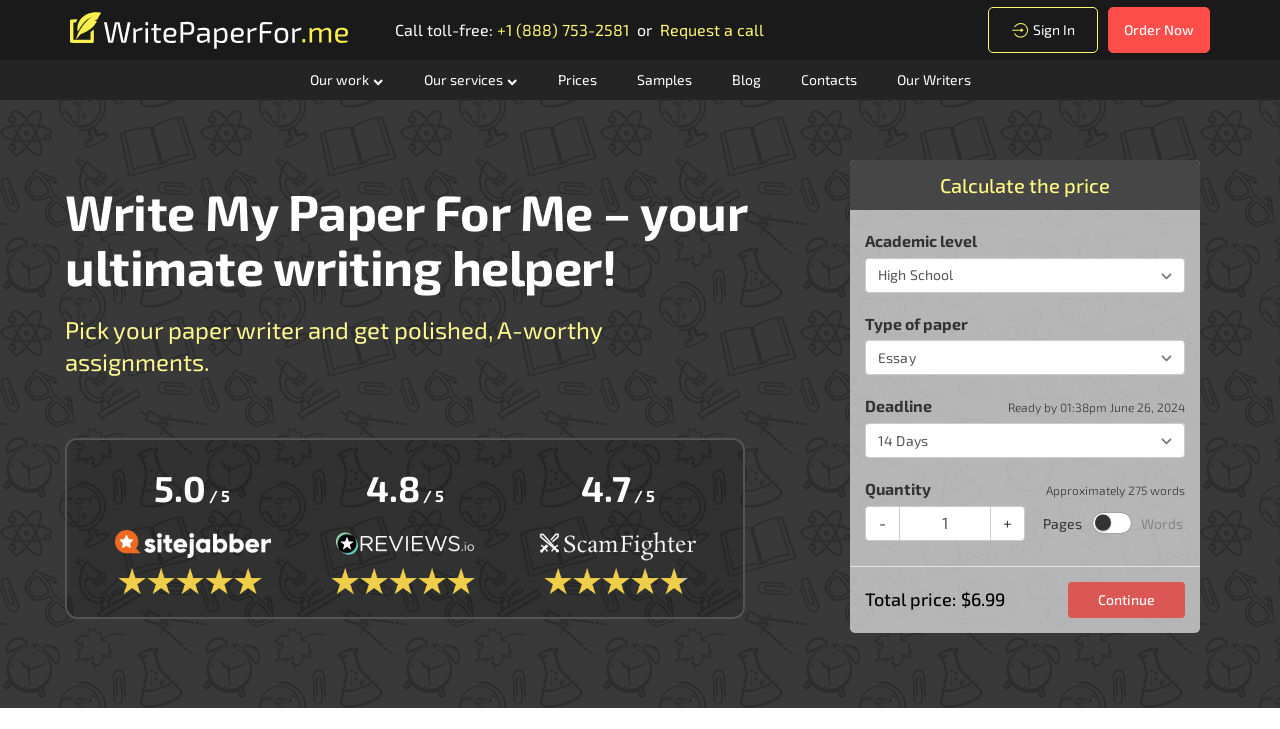Present a detailed account of what is displayed on the webpage.

This webpage is a writing service platform called WritePaperFor.me. At the top left corner, there is a logo with the website's name and a toll-free phone number. Next to the logo, there is a "Sign In" button. On the top right corner, there is an "Order Now" button.

Below the top section, there is a heading that reads "Write My Paper For Me – your ultimate writing helper!" followed by a brief description of the service. Underneath, there are three sections: "Our work", "Our services", and a series of links to other pages, including "Prices", "Samples", "Blog", "Contacts", and "Our Writers".

On the right side of the page, there are three review sections from Sitejabber, ReviewsIo, and ScamFighter, each with a rating and a logo. Below the reviews, there is a section to calculate the price of a paper, where users can select their academic level, type of paper, deadline, and quantity. The total price is displayed below, with a "Continue" button.

Throughout the page, there are several images, including the website's logo, review logos, and icons for the different sections. The overall layout is organized, with clear headings and concise text.